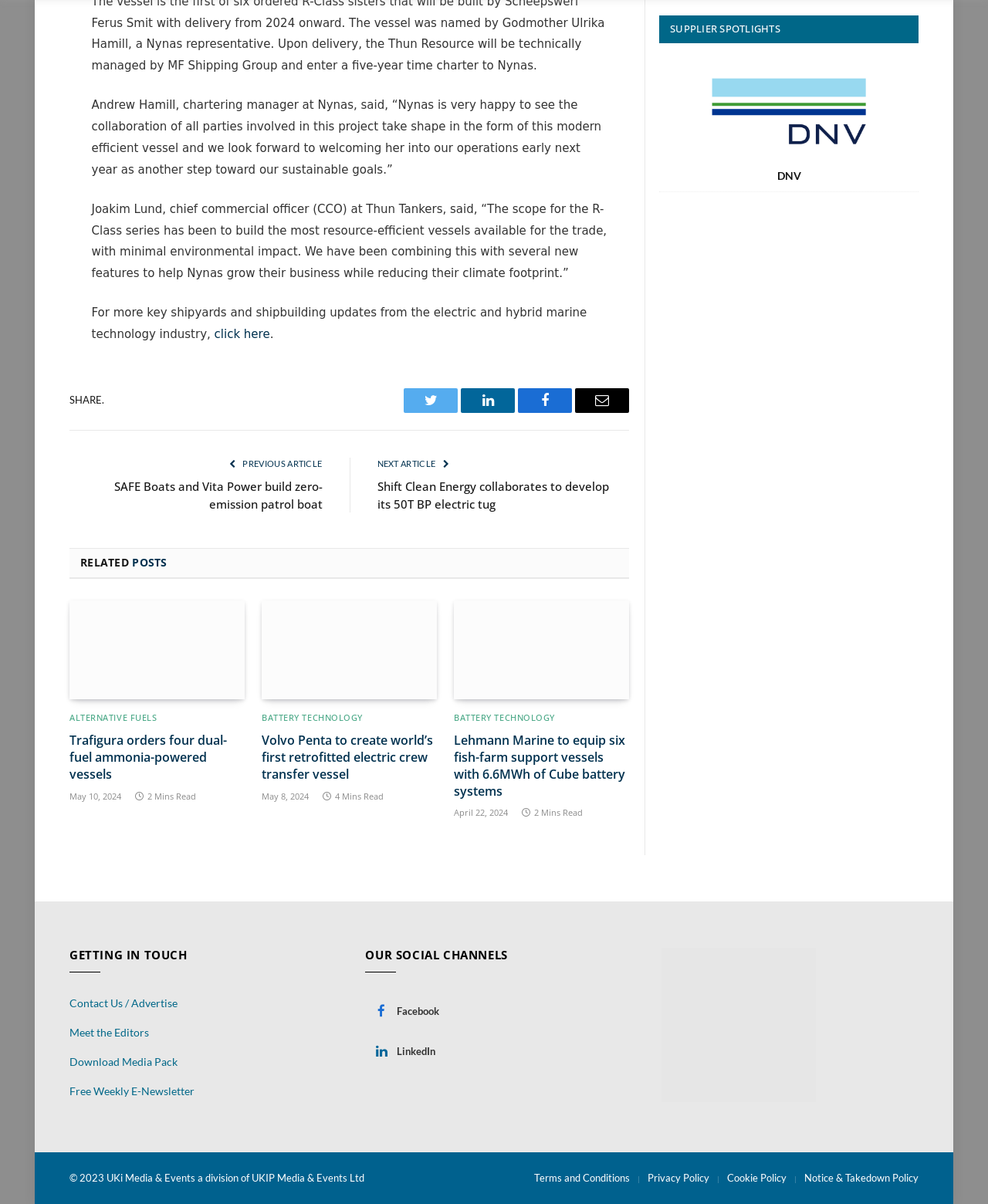Can you determine the bounding box coordinates of the area that needs to be clicked to fulfill the following instruction: "Share the article on Twitter"?

[0.409, 0.322, 0.463, 0.343]